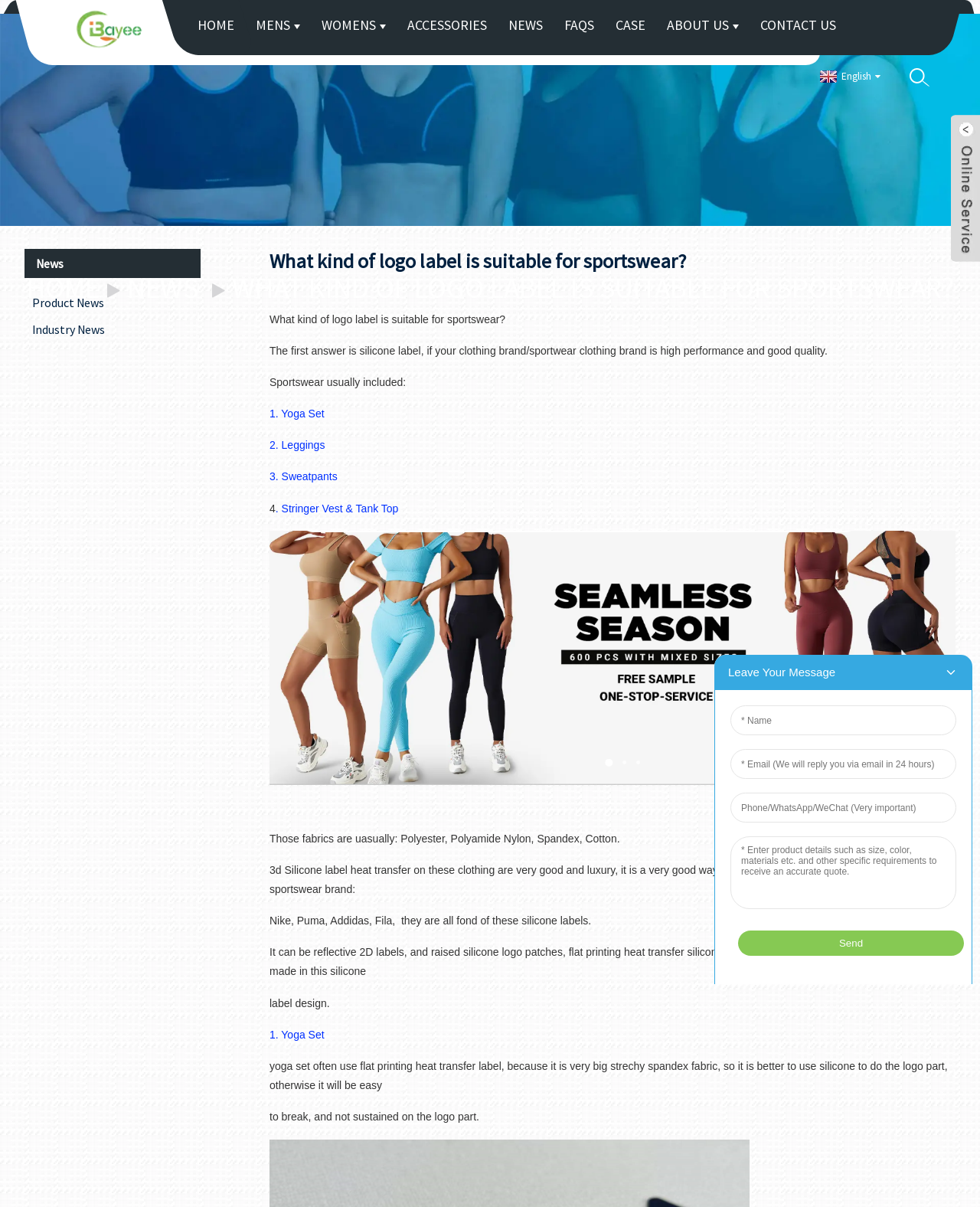Please locate the bounding box coordinates of the element that should be clicked to achieve the given instruction: "Read the news about logo labels".

[0.236, 0.223, 0.973, 0.253]